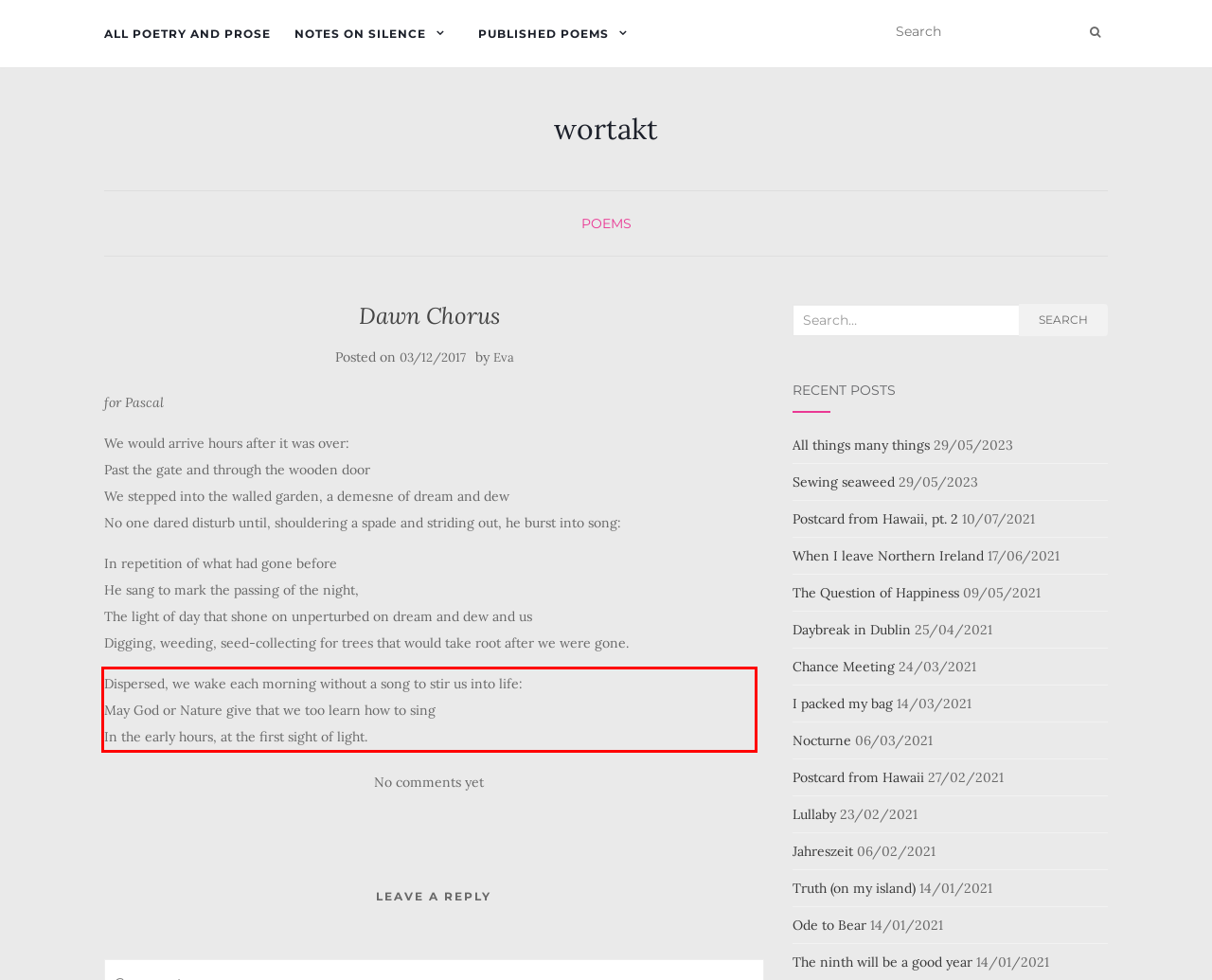Given the screenshot of the webpage, identify the red bounding box, and recognize the text content inside that red bounding box.

Dispersed, we wake each morning without a song to stir us into life: May God or Nature give that we too learn how to sing In the early hours, at the first sight of light.